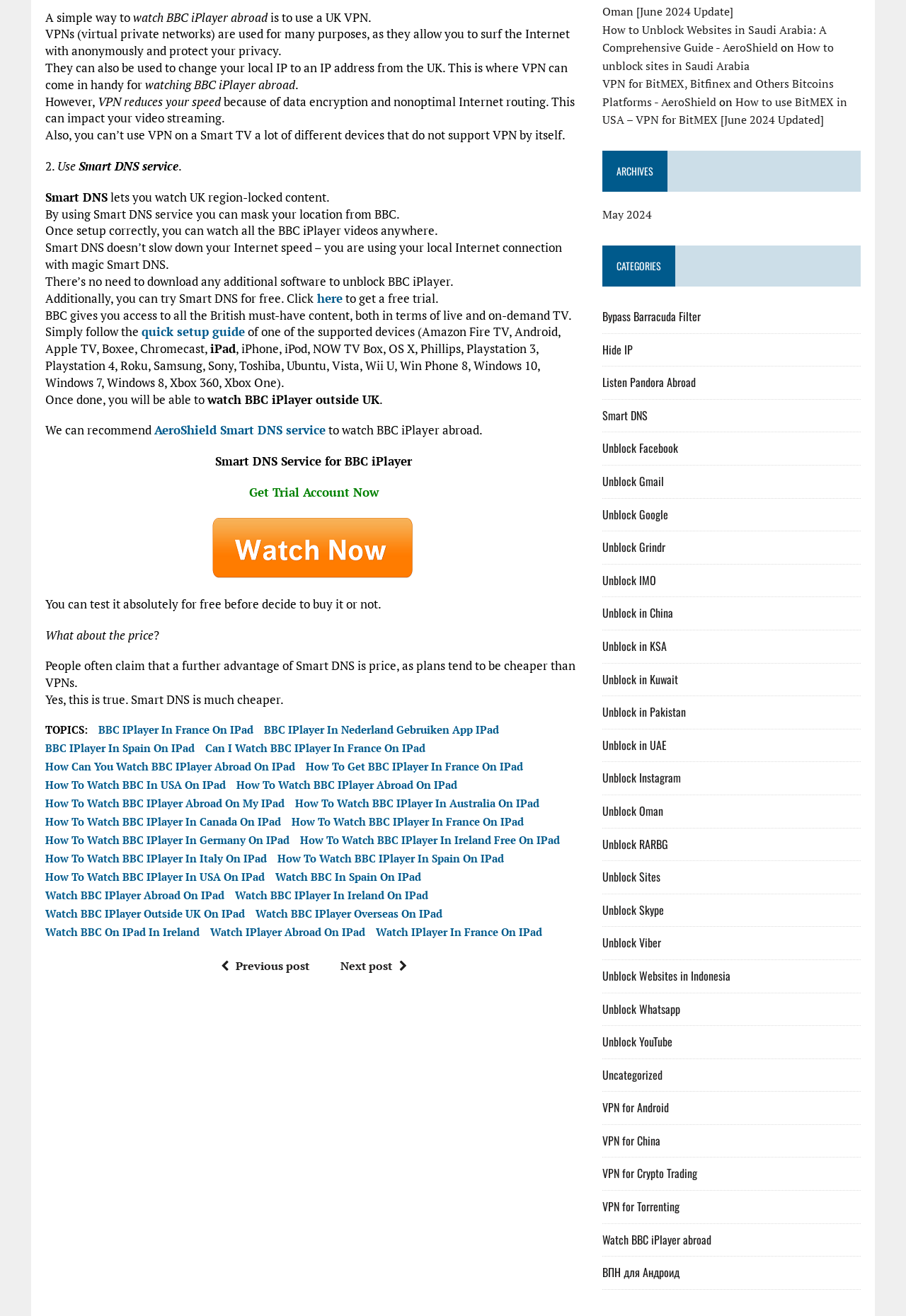Please locate the UI element described by "Unblock Skype" and provide its bounding box coordinates.

[0.665, 0.685, 0.733, 0.698]